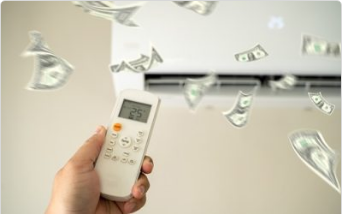Reply to the question below using a single word or brief phrase:
What do the floating dollar bills above the remote control symbolize?

Savings or expenses